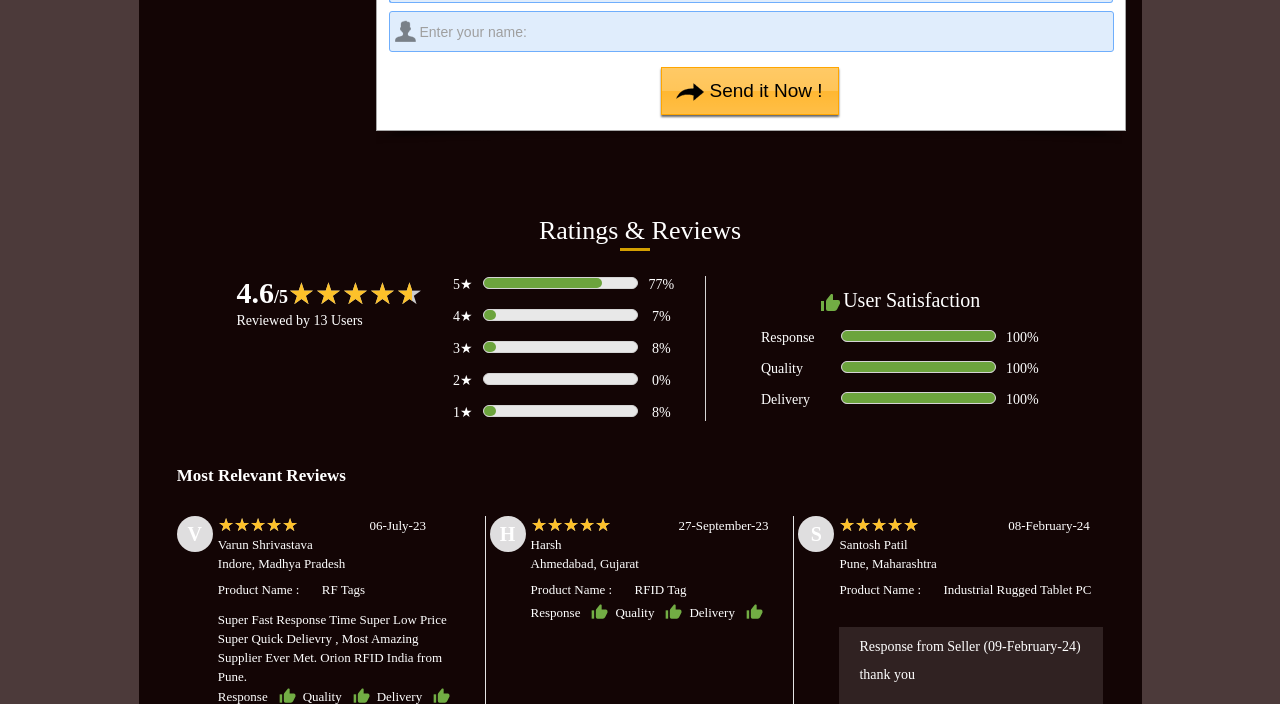Respond with a single word or phrase for the following question: 
What is the overall rating of the product?

4.6 out of 5